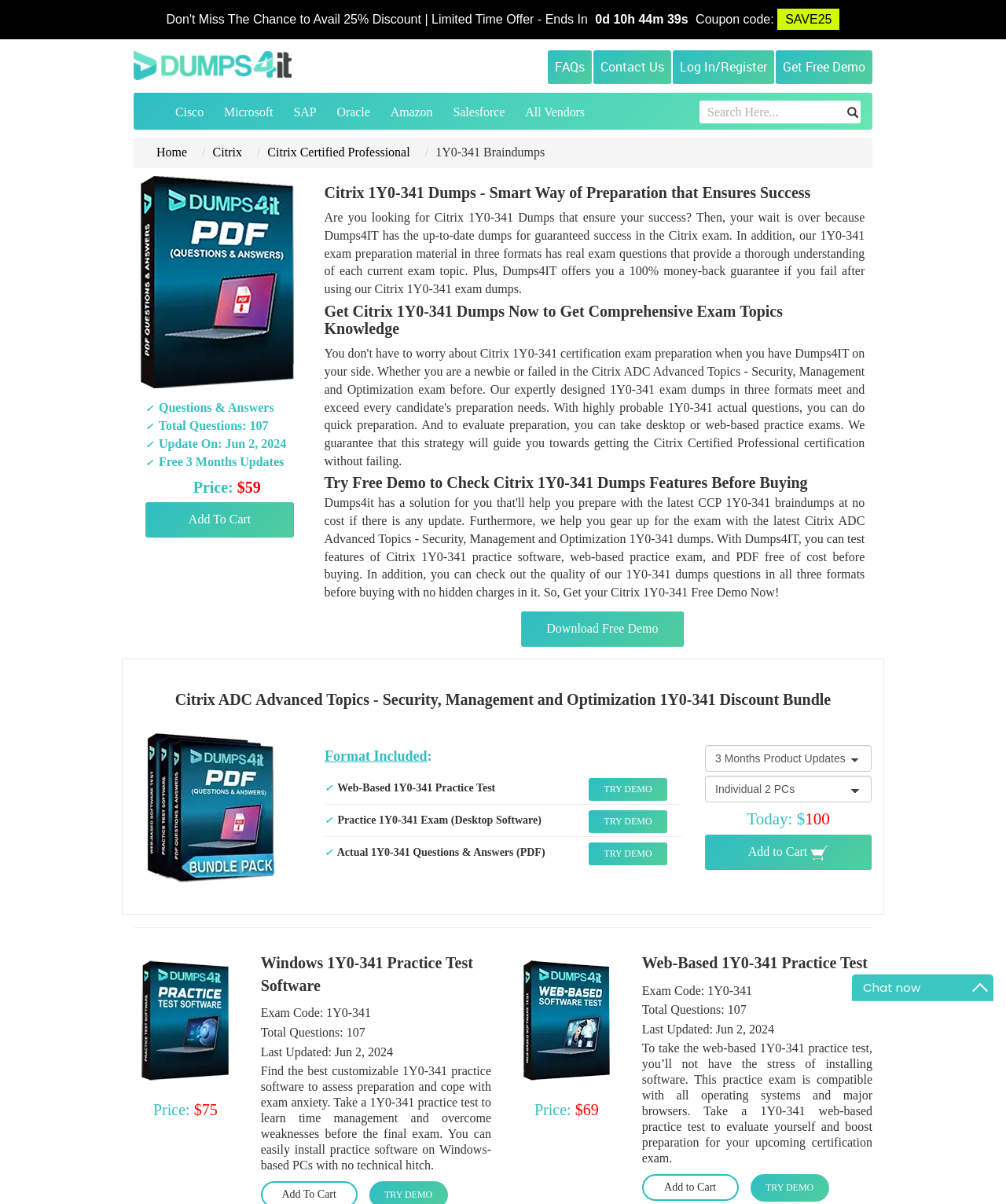Refer to the image and offer a detailed explanation in response to the question: What is the format of the practice test?

The format of the practice test can be found in the webpage content, specifically in the section 'Format Included:' which lists 'Web-Based 1Y0-341 Practice Test' and 'Practice 1Y0-341 Exam (Desktop Software)'.